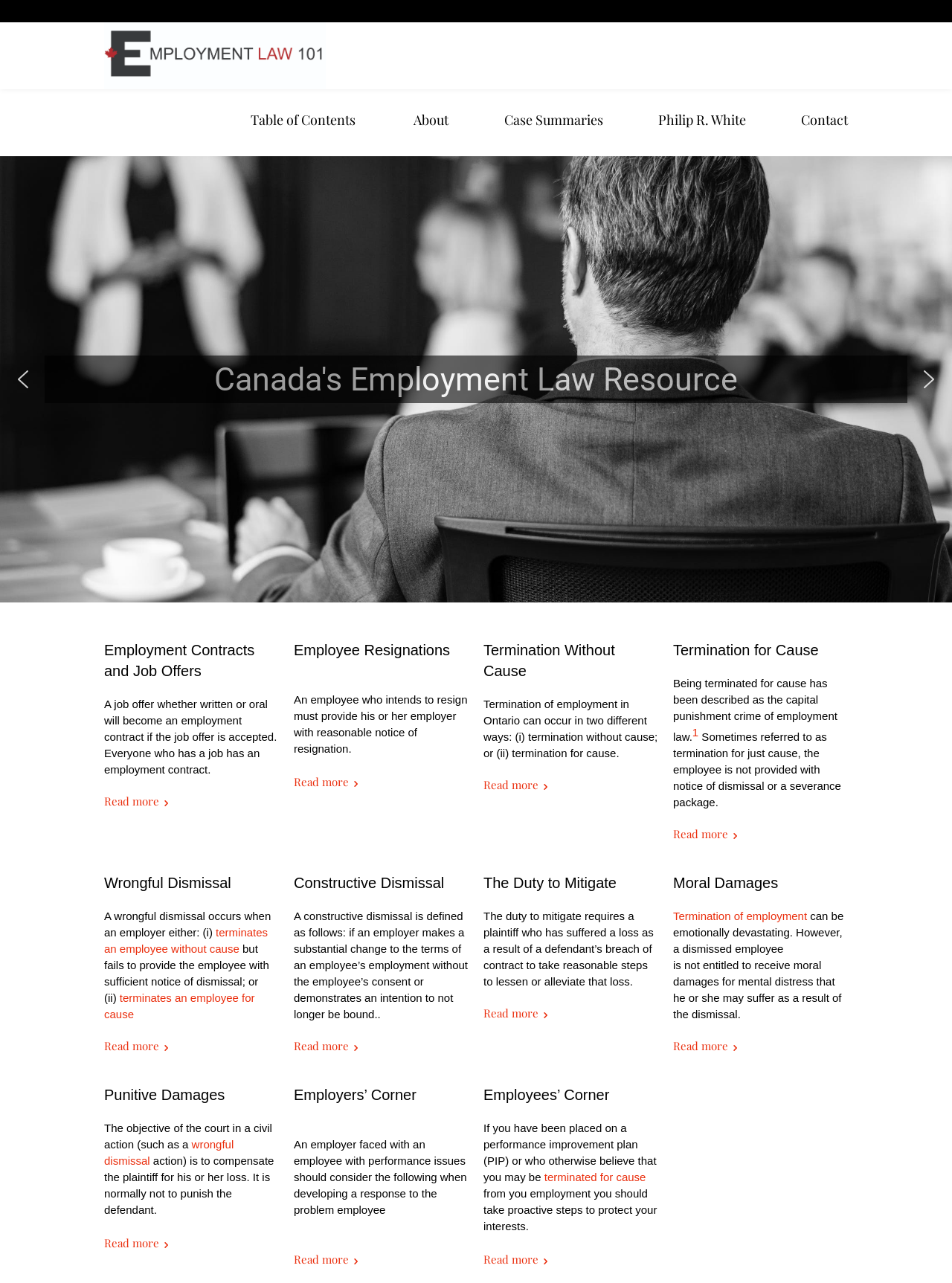Based on the provided description, "terminated for cause", find the bounding box of the corresponding UI element in the screenshot.

[0.572, 0.912, 0.678, 0.922]